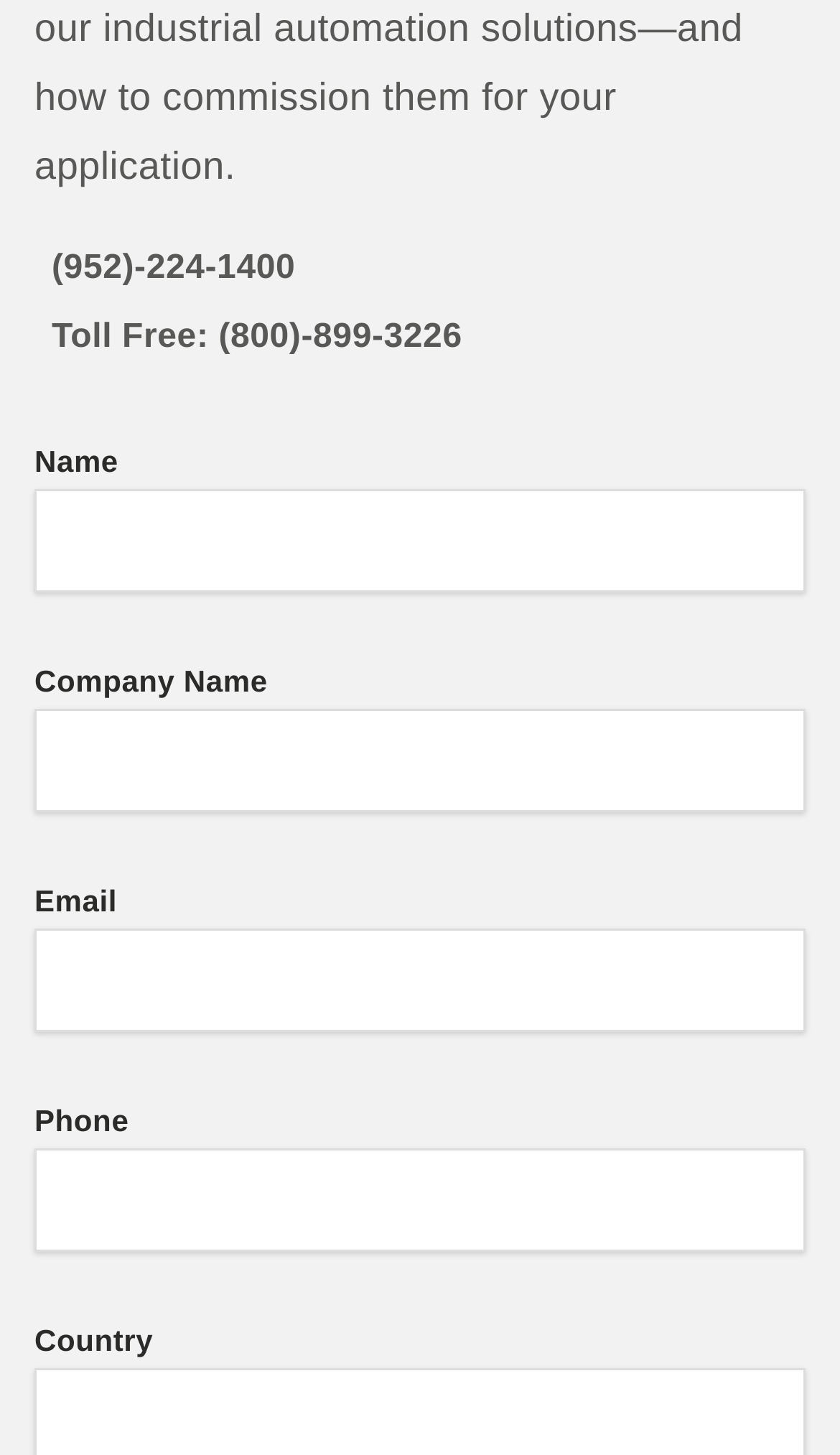What is the label of the last text field?
Please use the image to provide a one-word or short phrase answer.

Phone